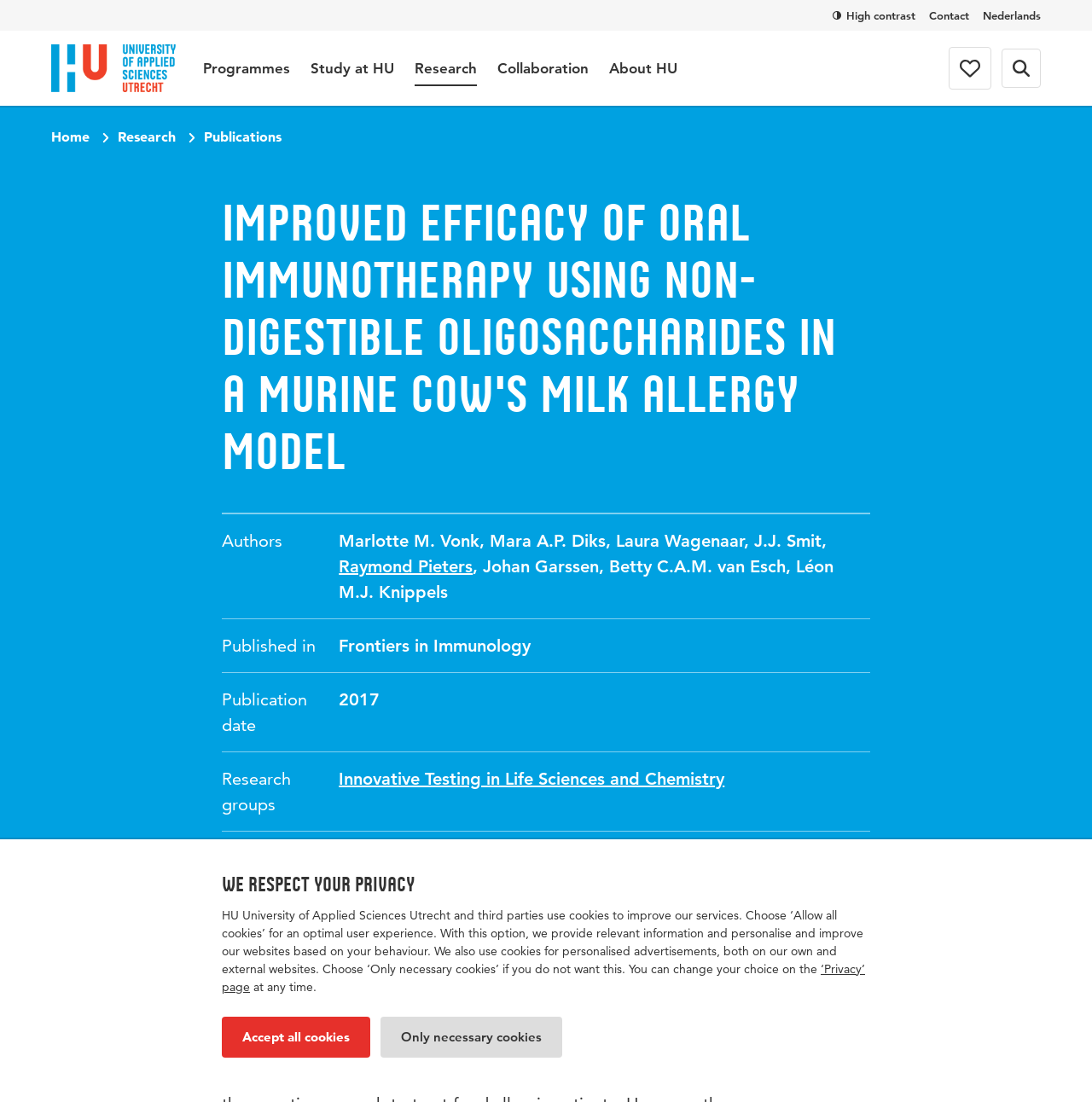Please specify the bounding box coordinates for the clickable region that will help you carry out the instruction: "Visit the 'Contact' page".

[0.851, 0.003, 0.888, 0.025]